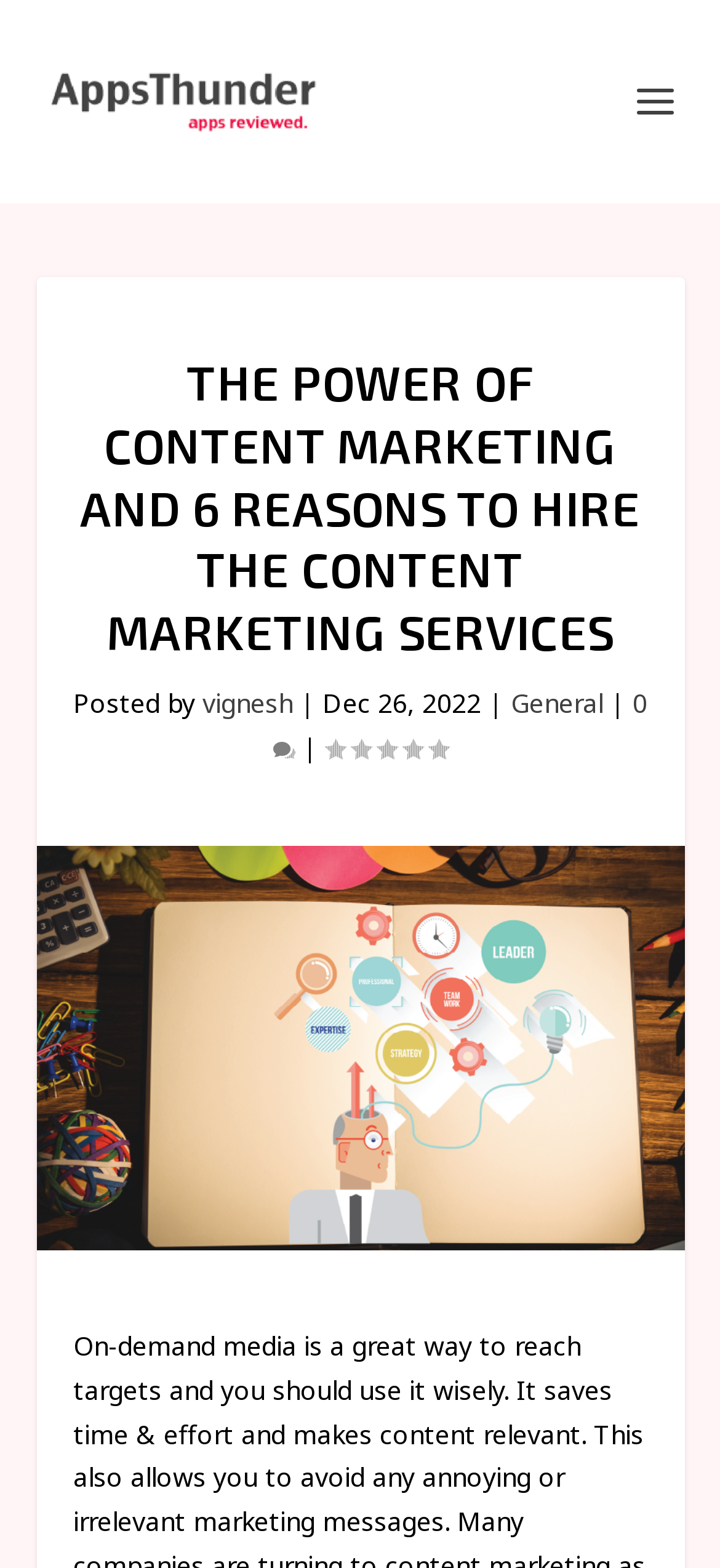How many comments does the post have?
Please answer the question as detailed as possible based on the image.

The link element with the description '0 ' has a child element with the description 'comment count', which indicates that the post has 0 comments.